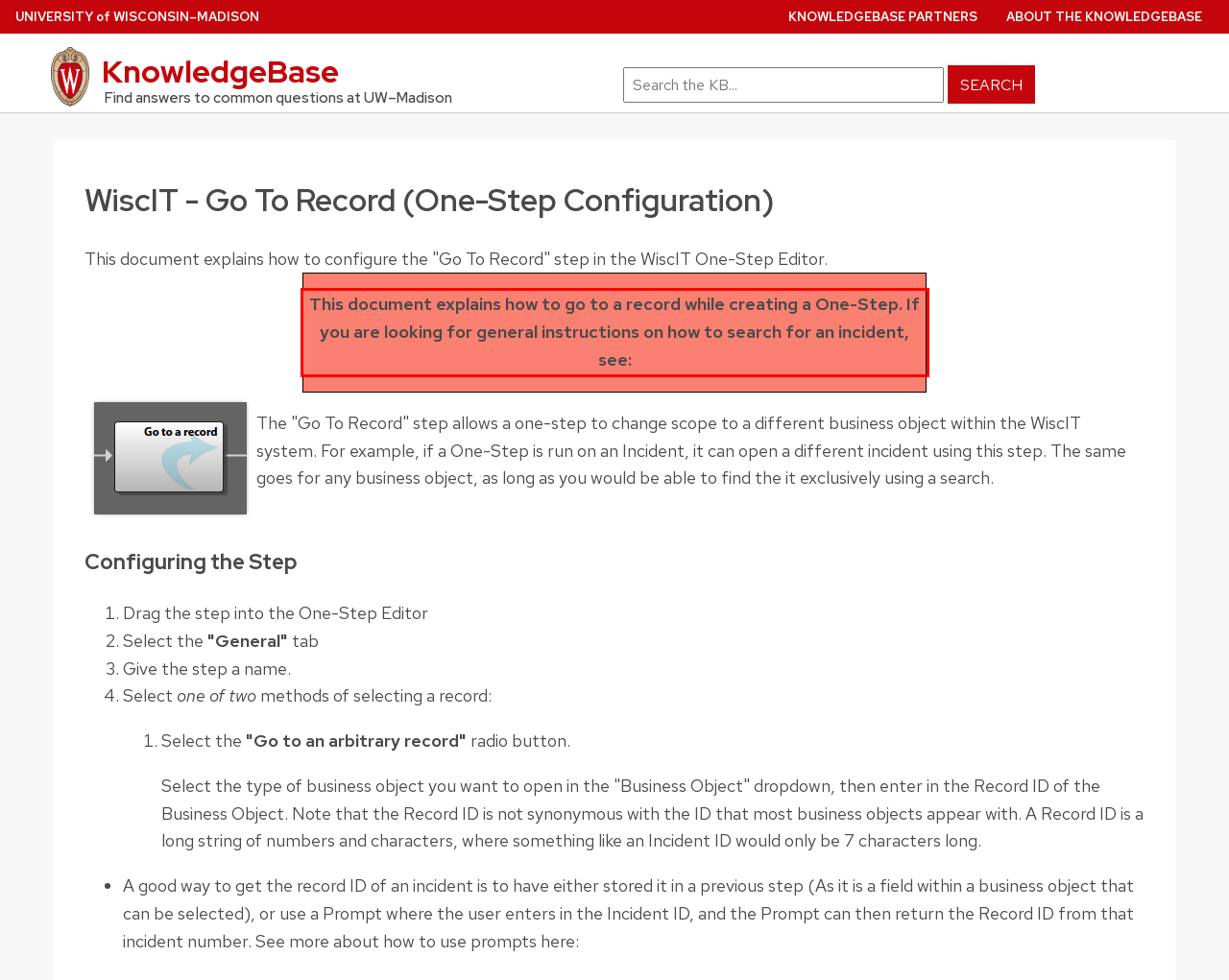Look at the provided screenshot of the webpage and perform OCR on the text within the red bounding box.

This document explains how to go to a record while creating a One-Step. If you are looking for general instructions on how to search for an incident, see: